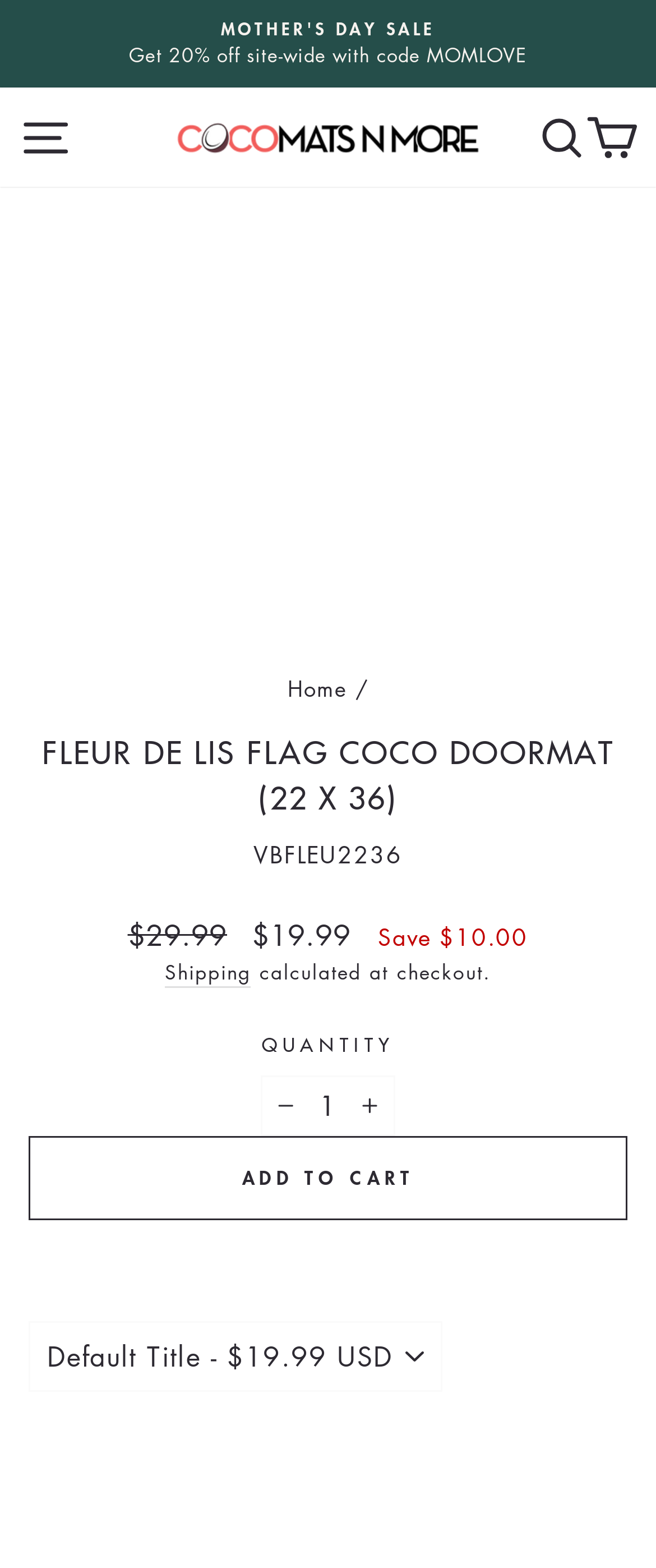For the element described, predict the bounding box coordinates as (top-left x, top-left y, bottom-right x, bottom-right y). All values should be between 0 and 1. Element description: alt="Coco Mats N More"

[0.269, 0.077, 0.731, 0.098]